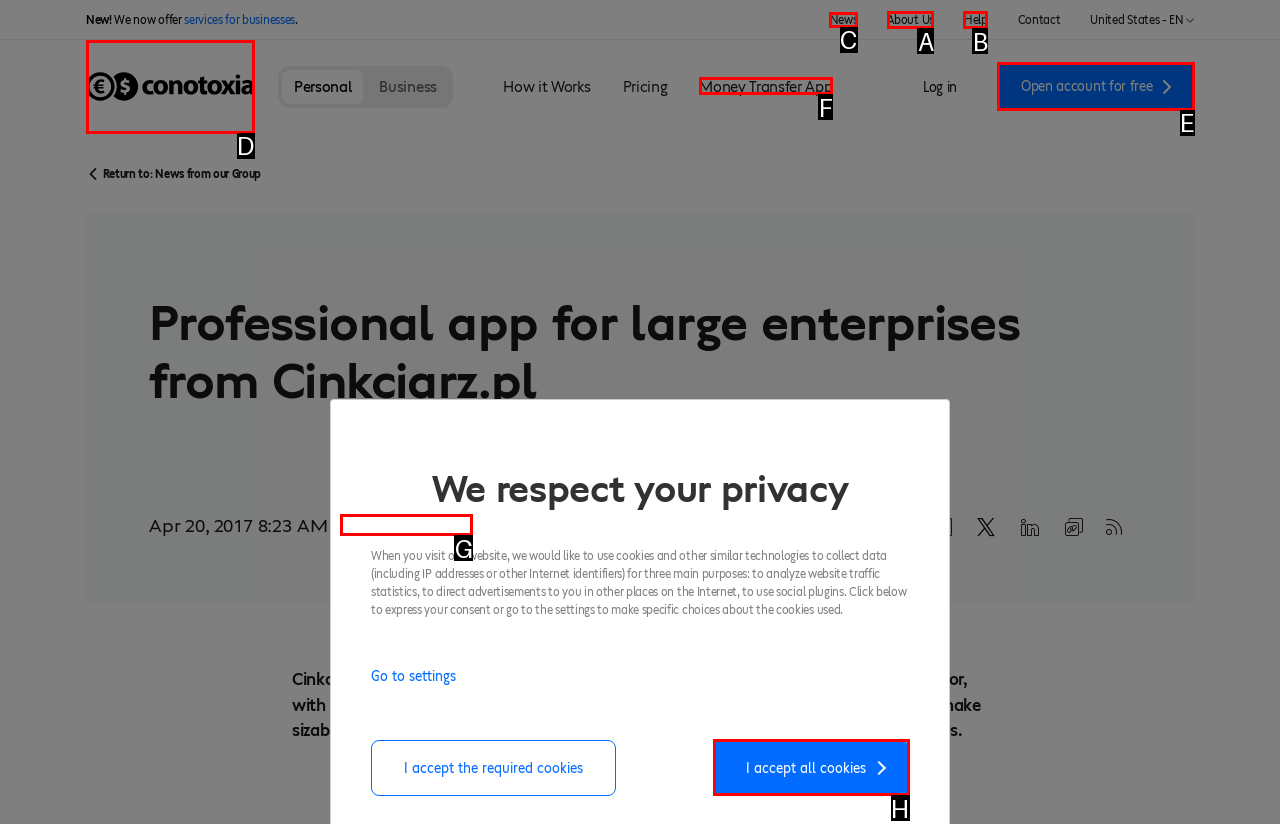For the given instruction: Open account for free, determine which boxed UI element should be clicked. Answer with the letter of the corresponding option directly.

E